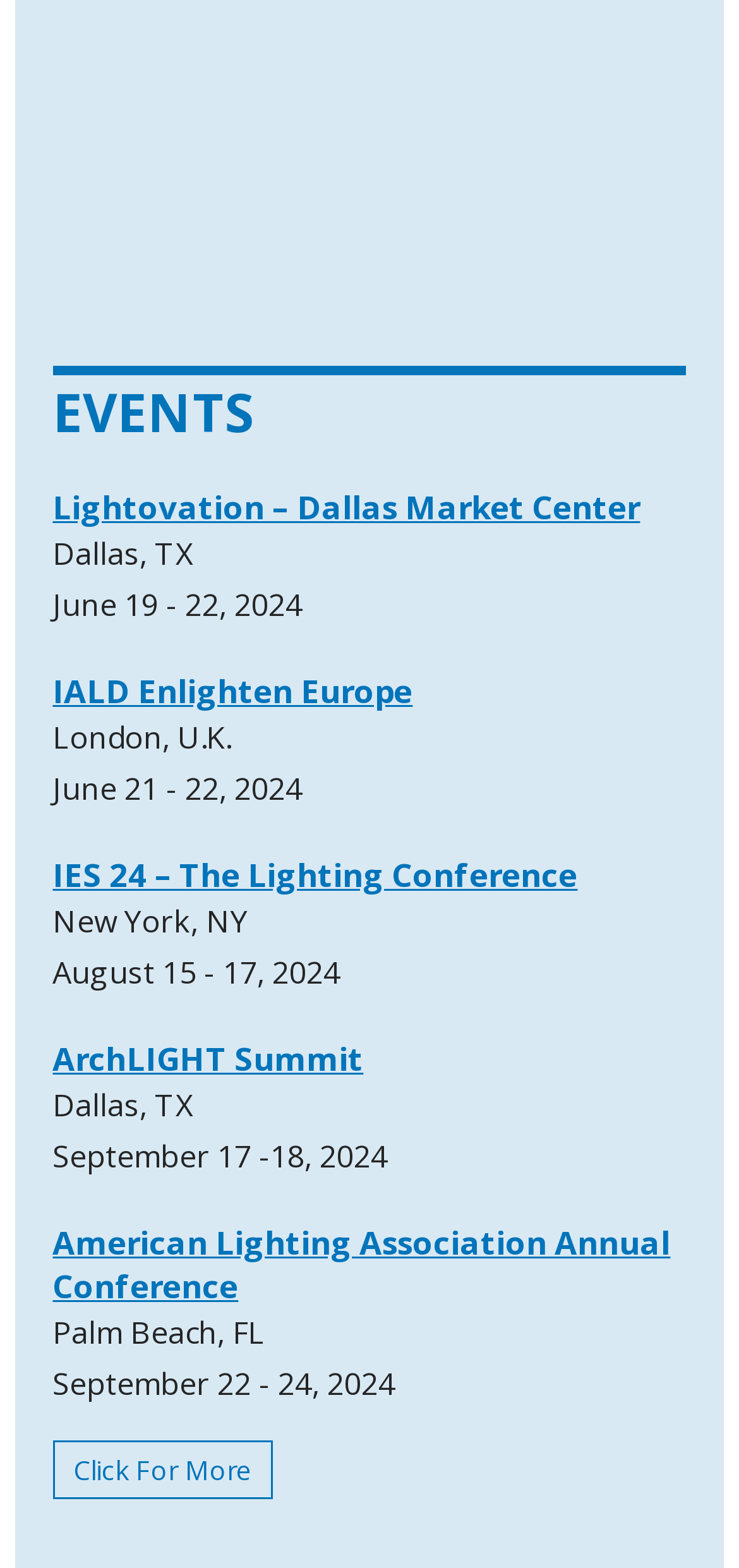Using the description "ArchLIGHT Summit", locate and provide the bounding box of the UI element.

[0.071, 0.662, 0.492, 0.689]